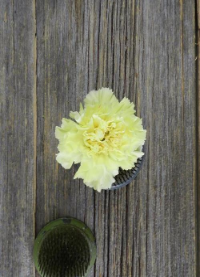Give a concise answer using only one word or phrase for this question:
What is the tool used to secure the flower?

Floral frog